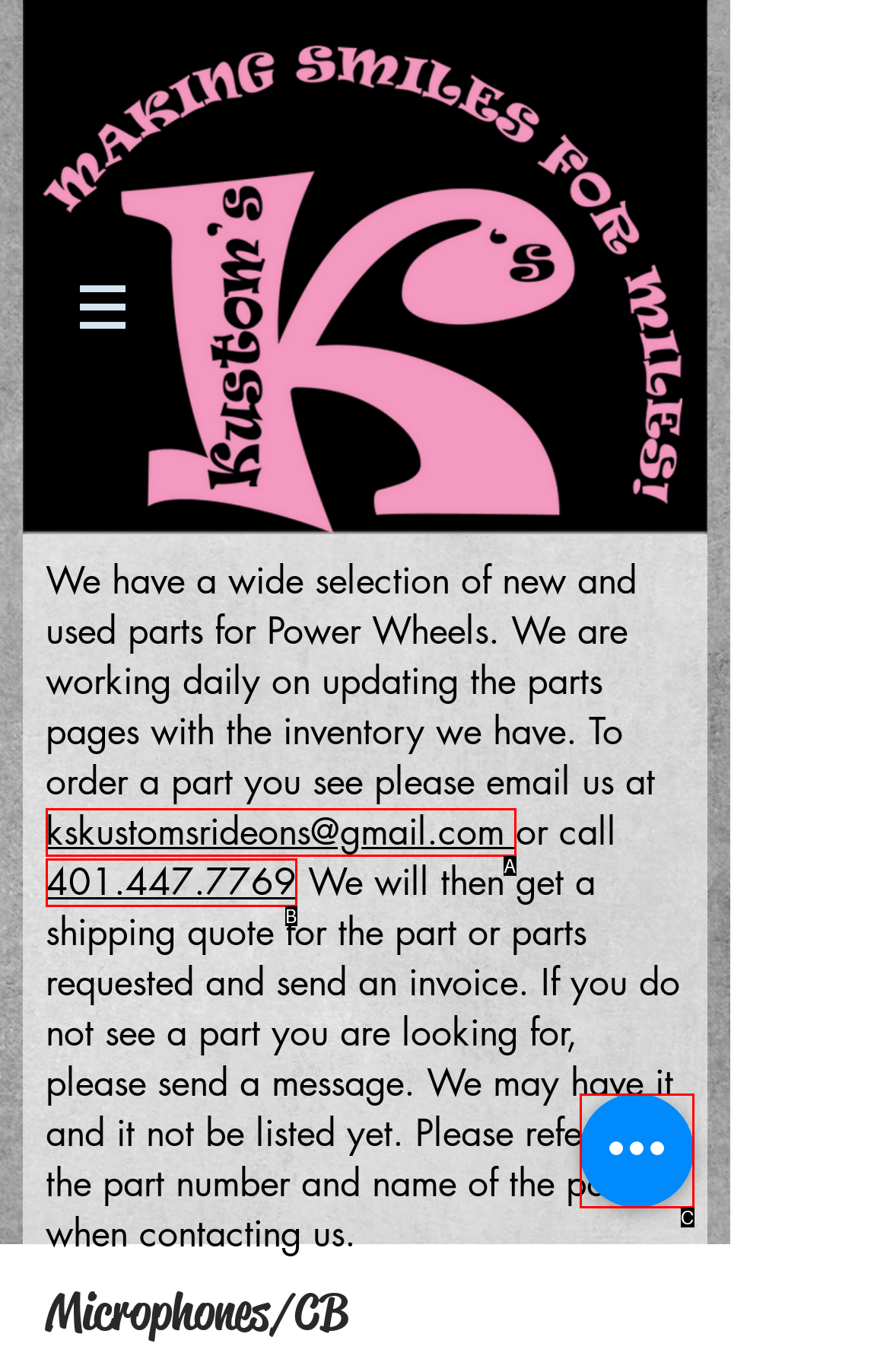Determine which HTML element corresponds to the description: aria-label="Quick actions". Provide the letter of the correct option.

C